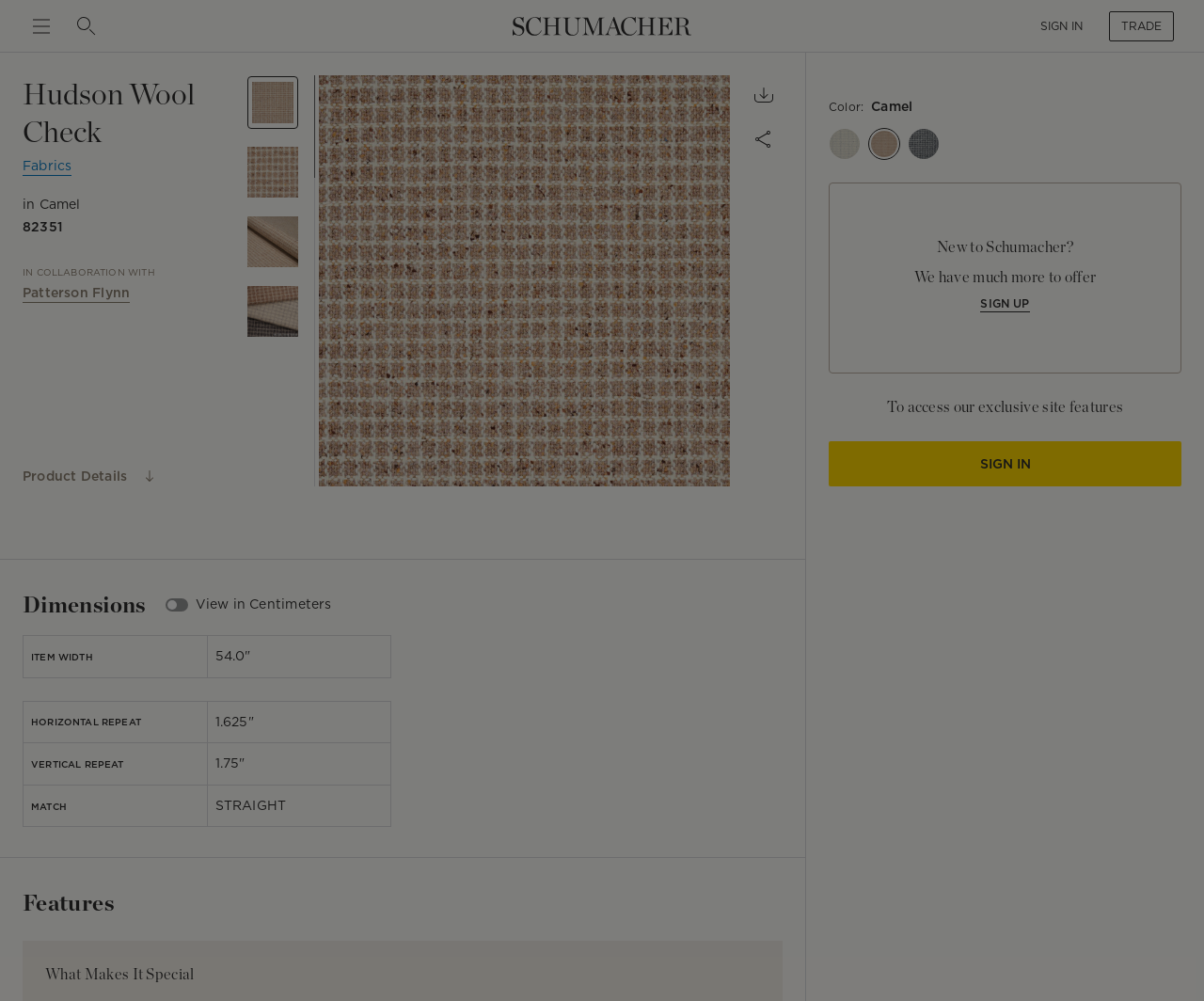Determine the bounding box coordinates of the element that should be clicked to execute the following command: "Click the Patterson Flynn button".

[0.019, 0.284, 0.108, 0.303]